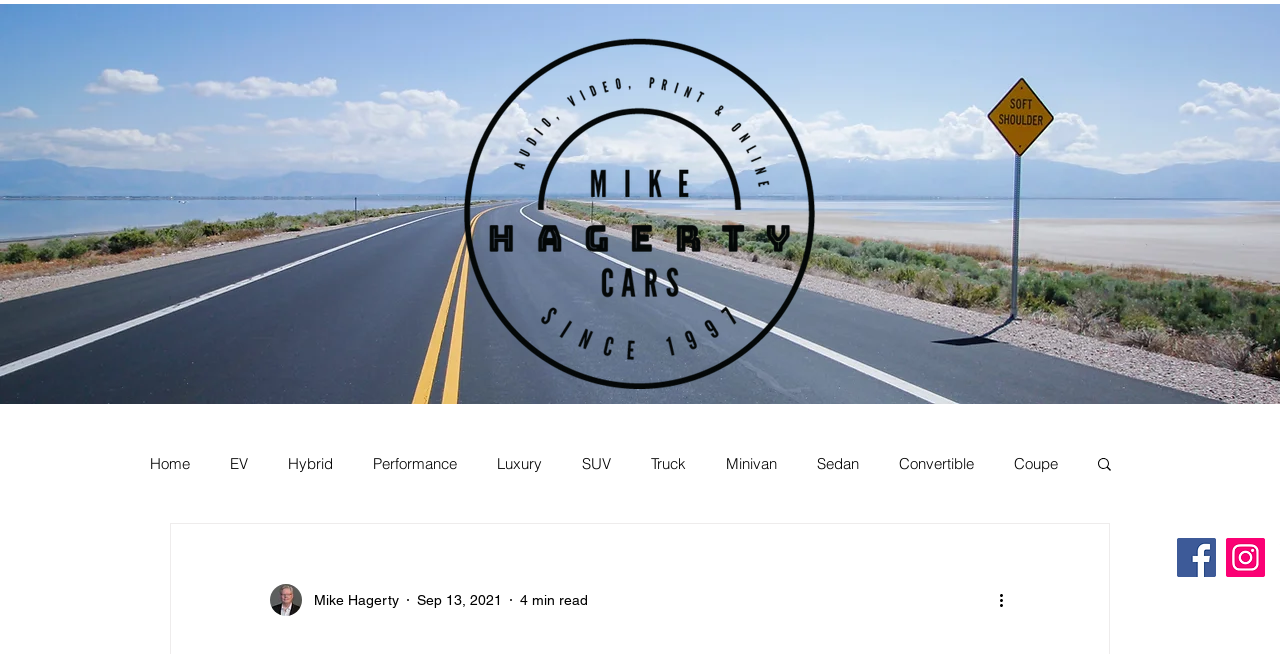What social media platforms are available for sharing?
Based on the image, answer the question in a detailed manner.

The links to 'Facebook' and 'Instagram' are located at the bottom of the webpage, which suggests that these two social media platforms are available for sharing.